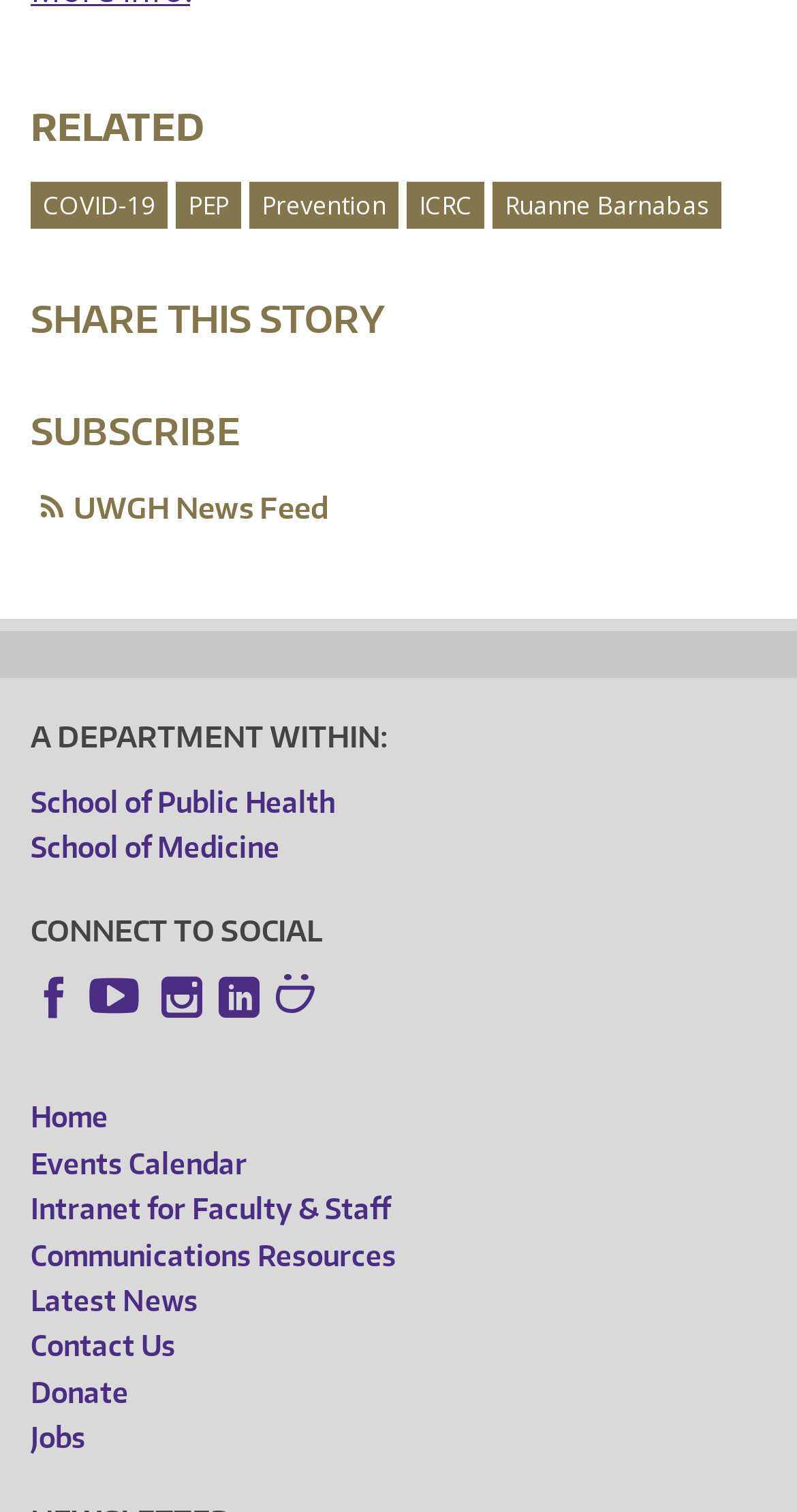Identify the bounding box coordinates of the region that needs to be clicked to carry out this instruction: "Click on COVID-19 link". Provide these coordinates as four float numbers ranging from 0 to 1, i.e., [left, top, right, bottom].

[0.038, 0.121, 0.21, 0.152]